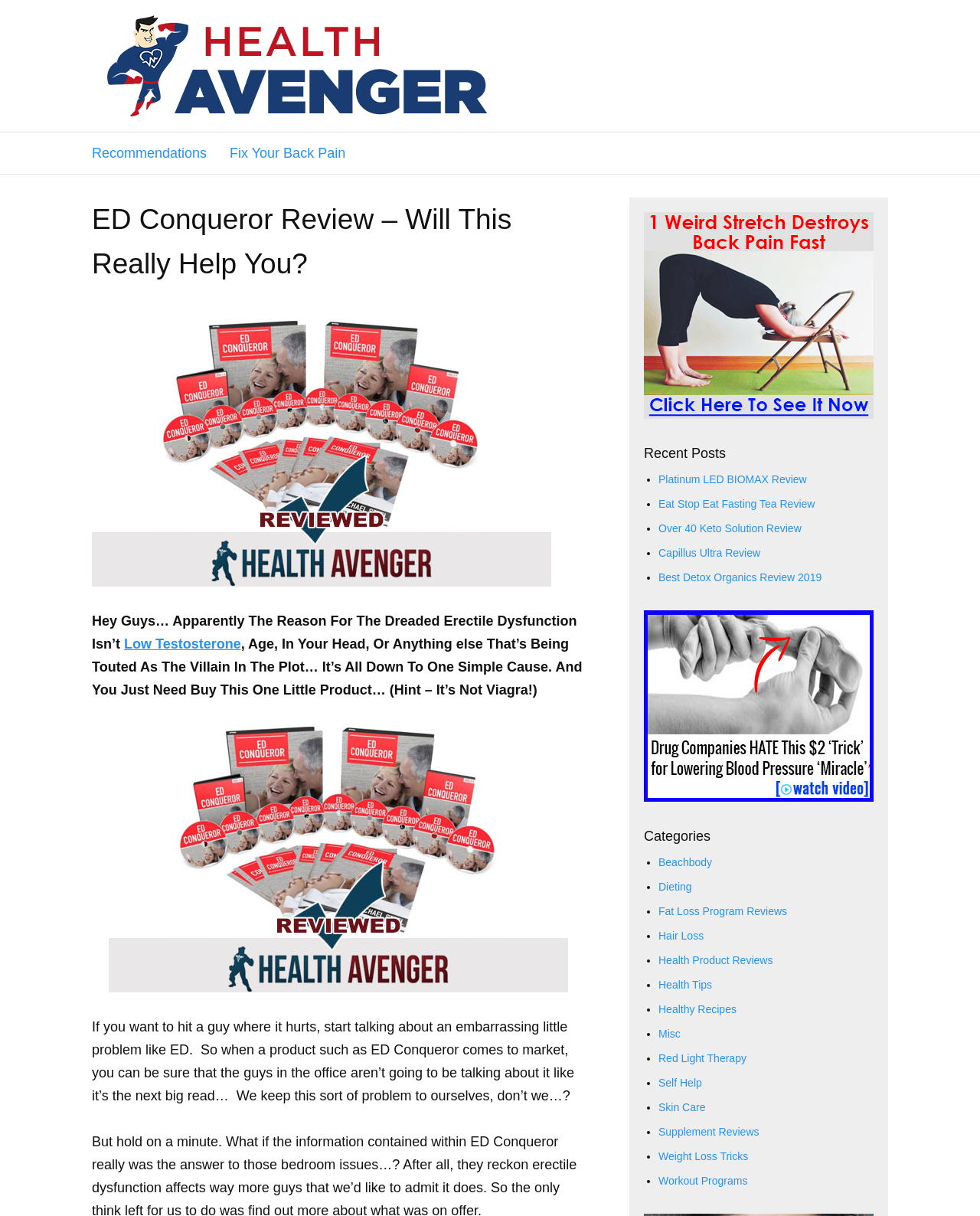Identify the bounding box coordinates for the region to click in order to carry out this instruction: "View the 'Recent Posts' section". Provide the coordinates using four float numbers between 0 and 1, formatted as [left, top, right, bottom].

[0.657, 0.363, 0.891, 0.382]